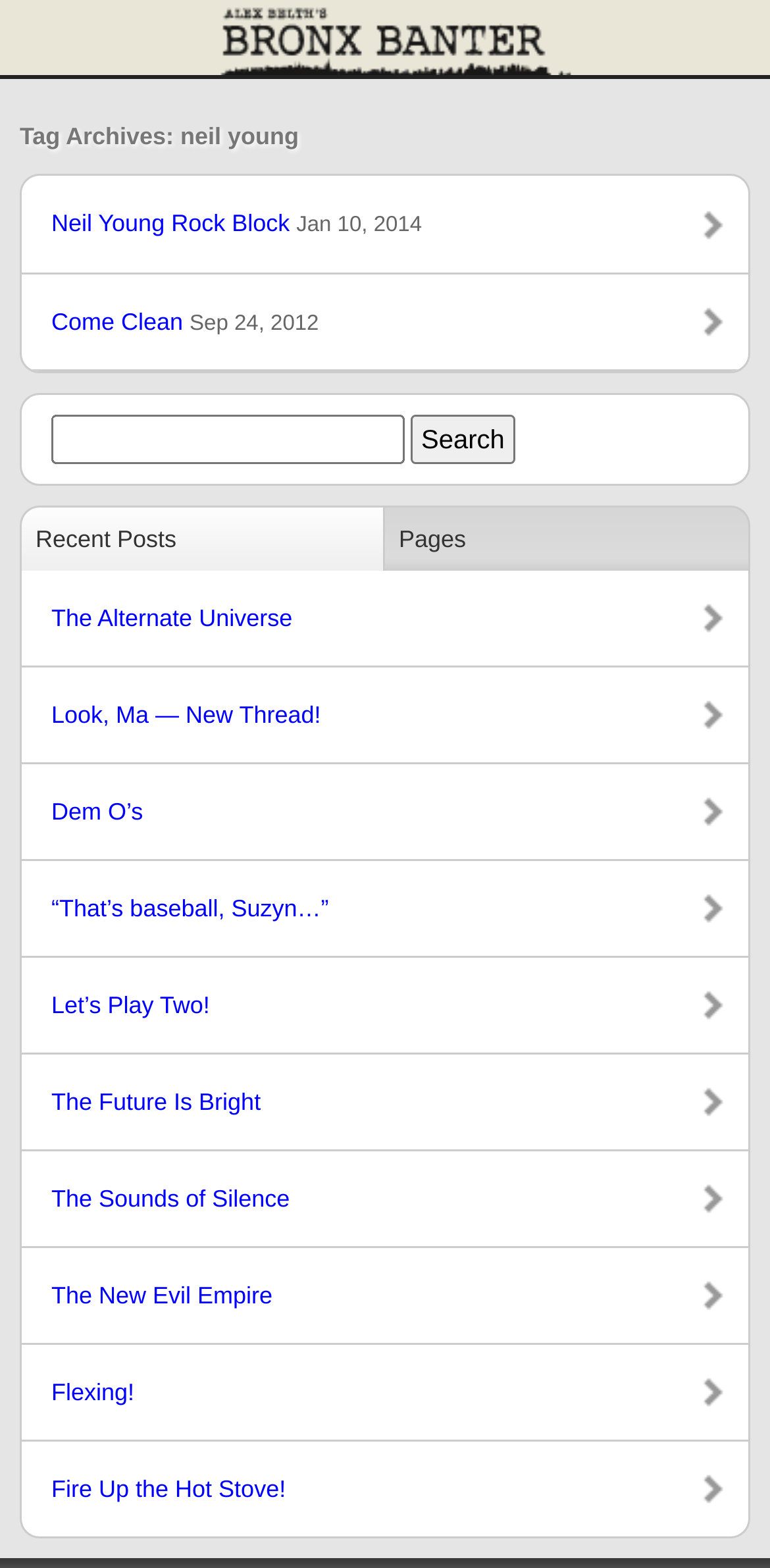What is the name of the blog?
Refer to the image and give a detailed answer to the query.

I determined the answer by looking at the top-most link element with the text 'Bronx Banter', which suggests that it is the name of the blog.